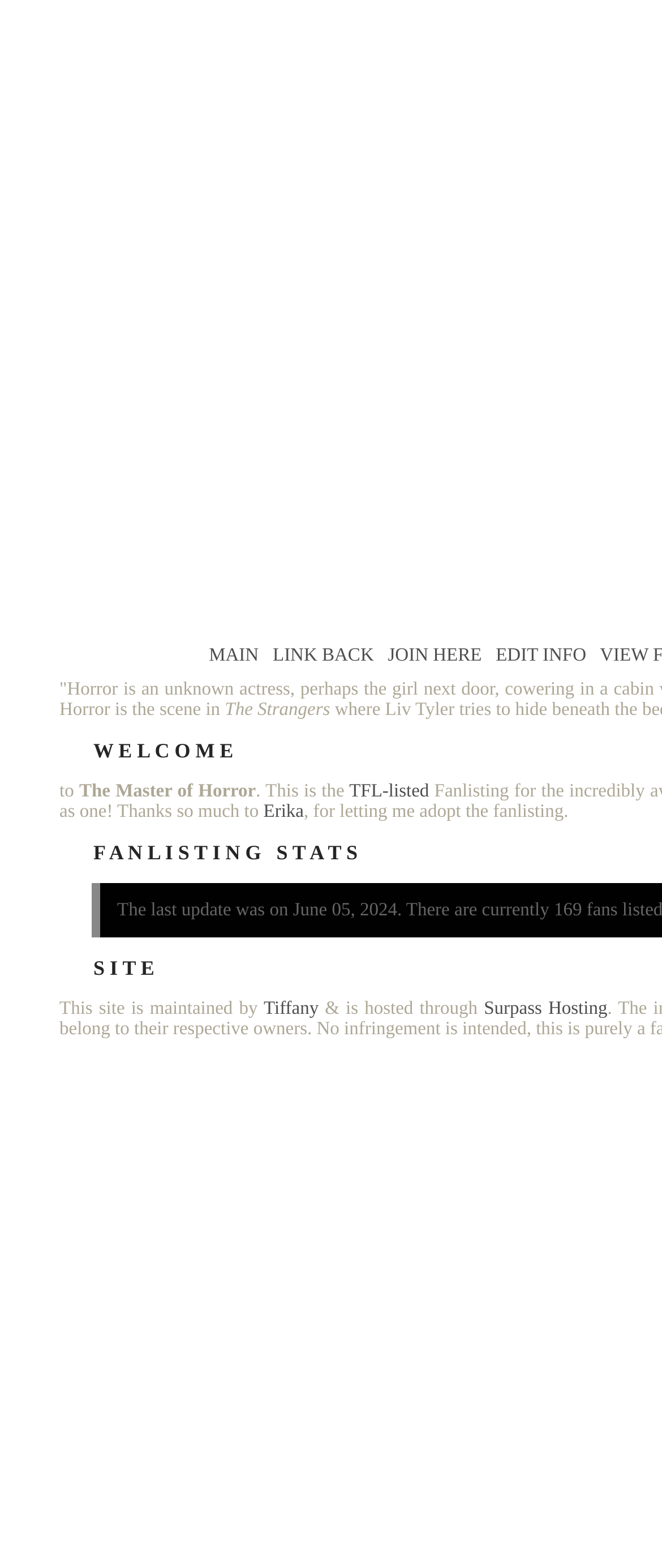Pinpoint the bounding box coordinates of the element you need to click to execute the following instruction: "join the fanlisting". The bounding box should be represented by four float numbers between 0 and 1, in the format [left, top, right, bottom].

[0.586, 0.412, 0.728, 0.425]